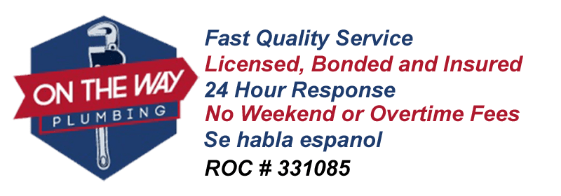Use a single word or phrase to answer the question:
What is the language catered to besides English?

Spanish